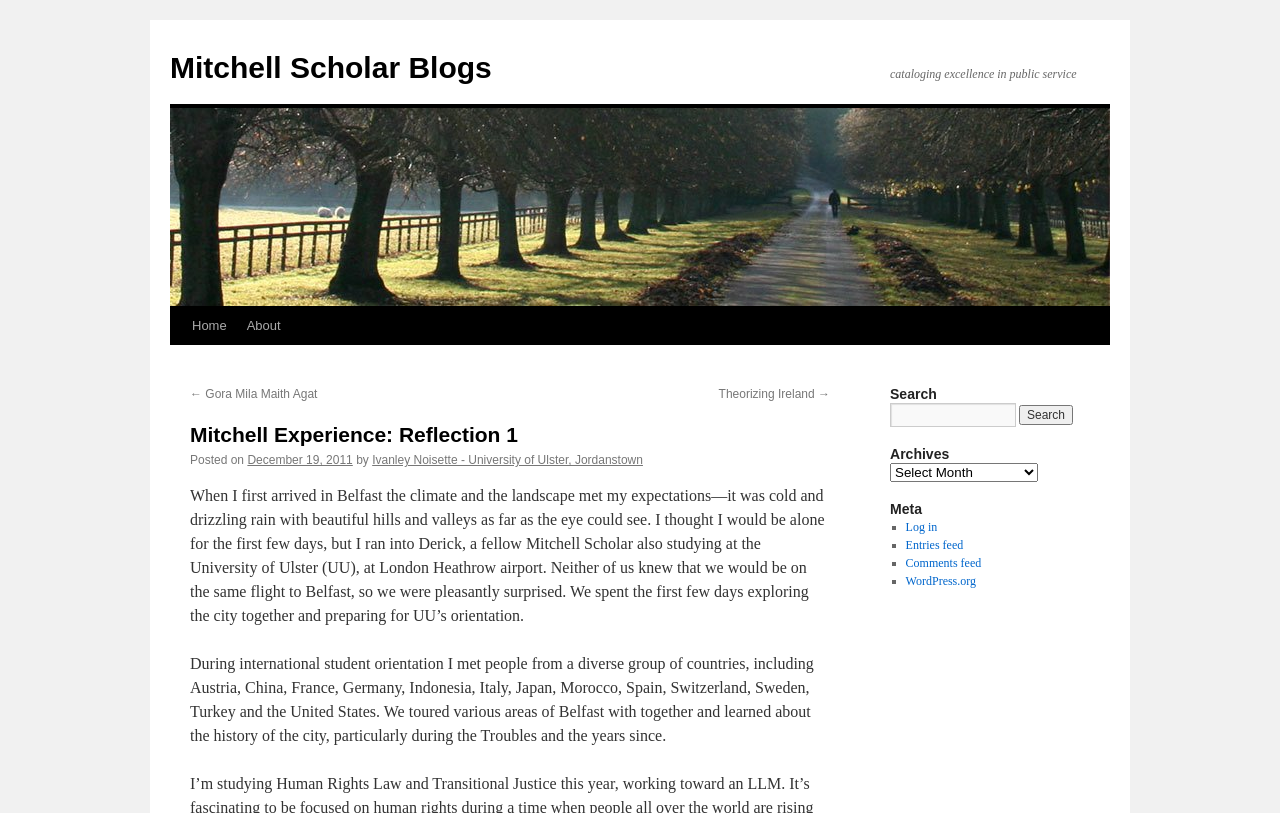Find the bounding box coordinates of the clickable area that will achieve the following instruction: "Select an archive".

[0.695, 0.569, 0.811, 0.593]